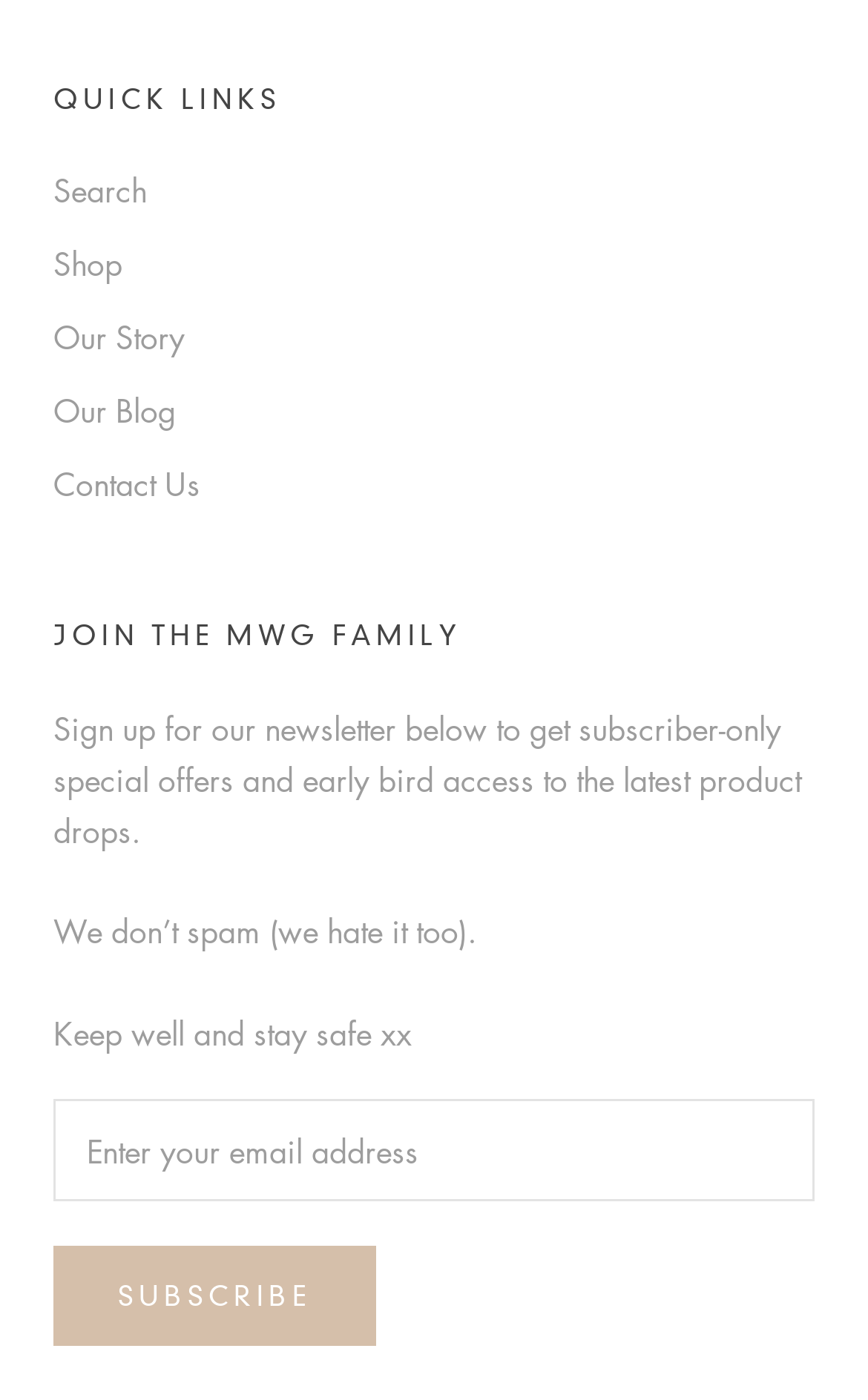What is the benefit of signing up for the newsletter?
Please utilize the information in the image to give a detailed response to the question.

According to the text, signing up for the newsletter will provide subscriber-only special offers and early bird access to the latest product drops, indicating that subscribers will receive exclusive benefits and priority access to new products.